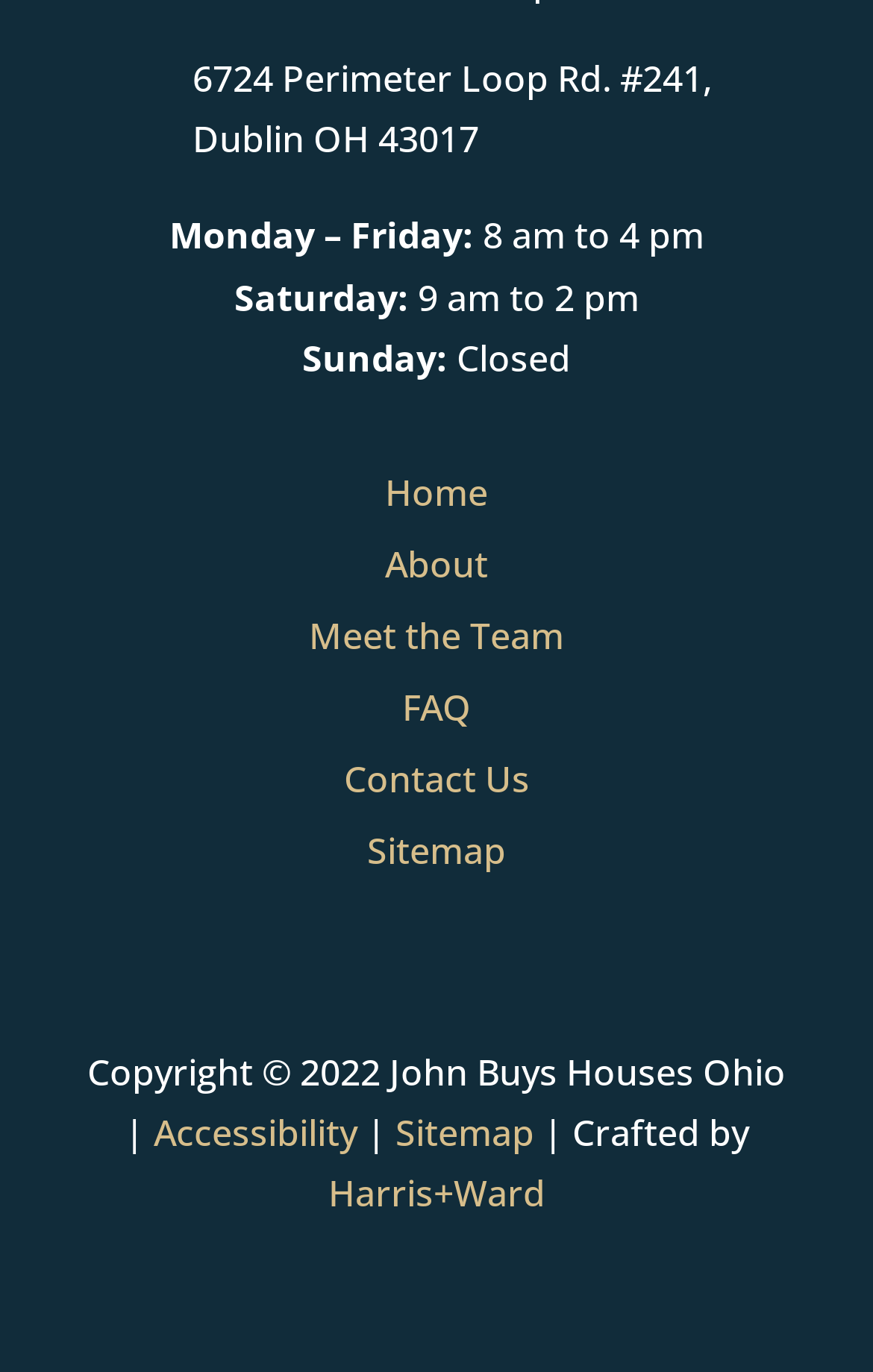From the element description: "Home", extract the bounding box coordinates of the UI element. The coordinates should be expressed as four float numbers between 0 and 1, in the order [left, top, right, bottom].

[0.441, 0.341, 0.559, 0.377]